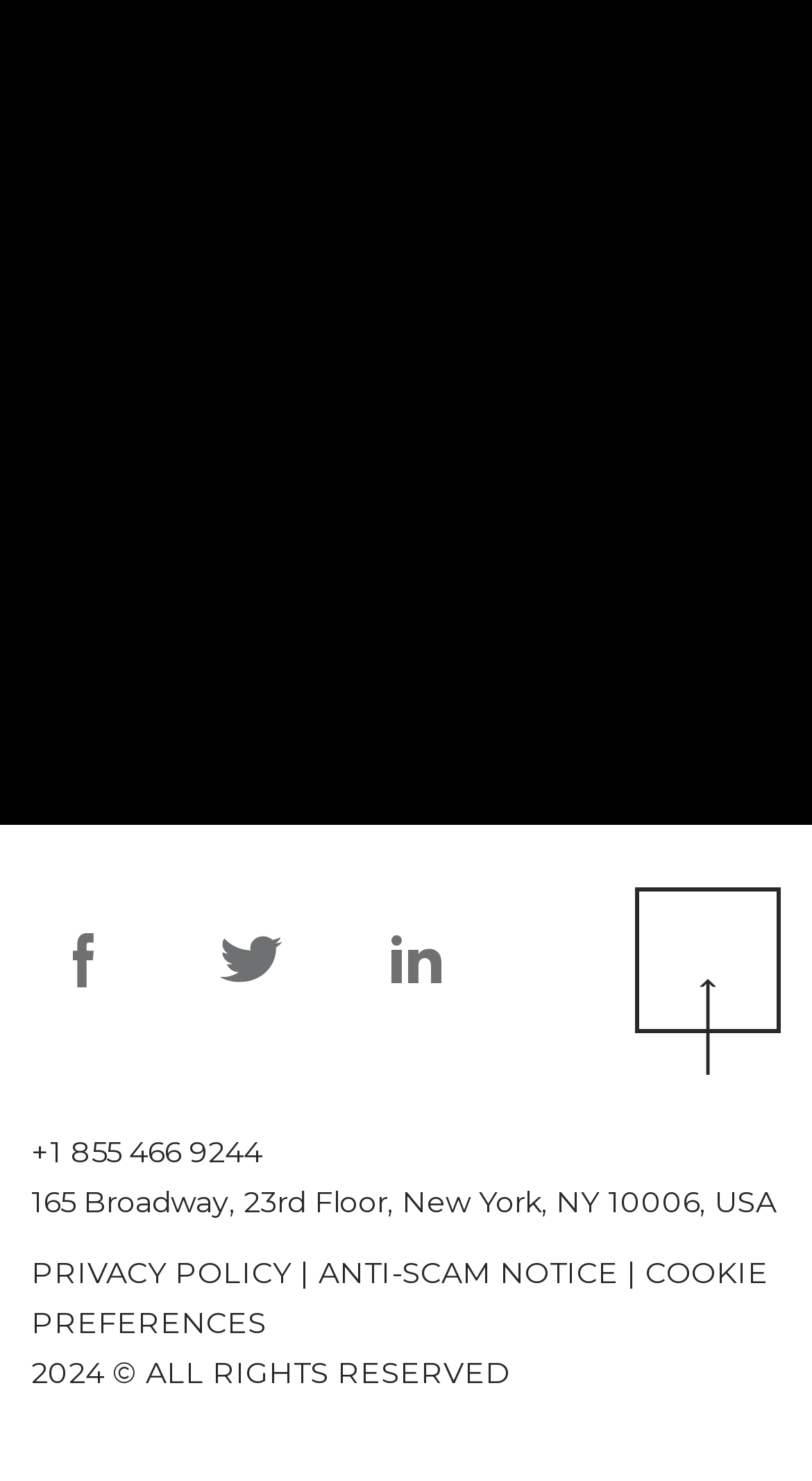Can you find the bounding box coordinates of the area I should click to execute the following instruction: "Read Privacy Policy"?

[0.128, 0.36, 0.41, 0.389]